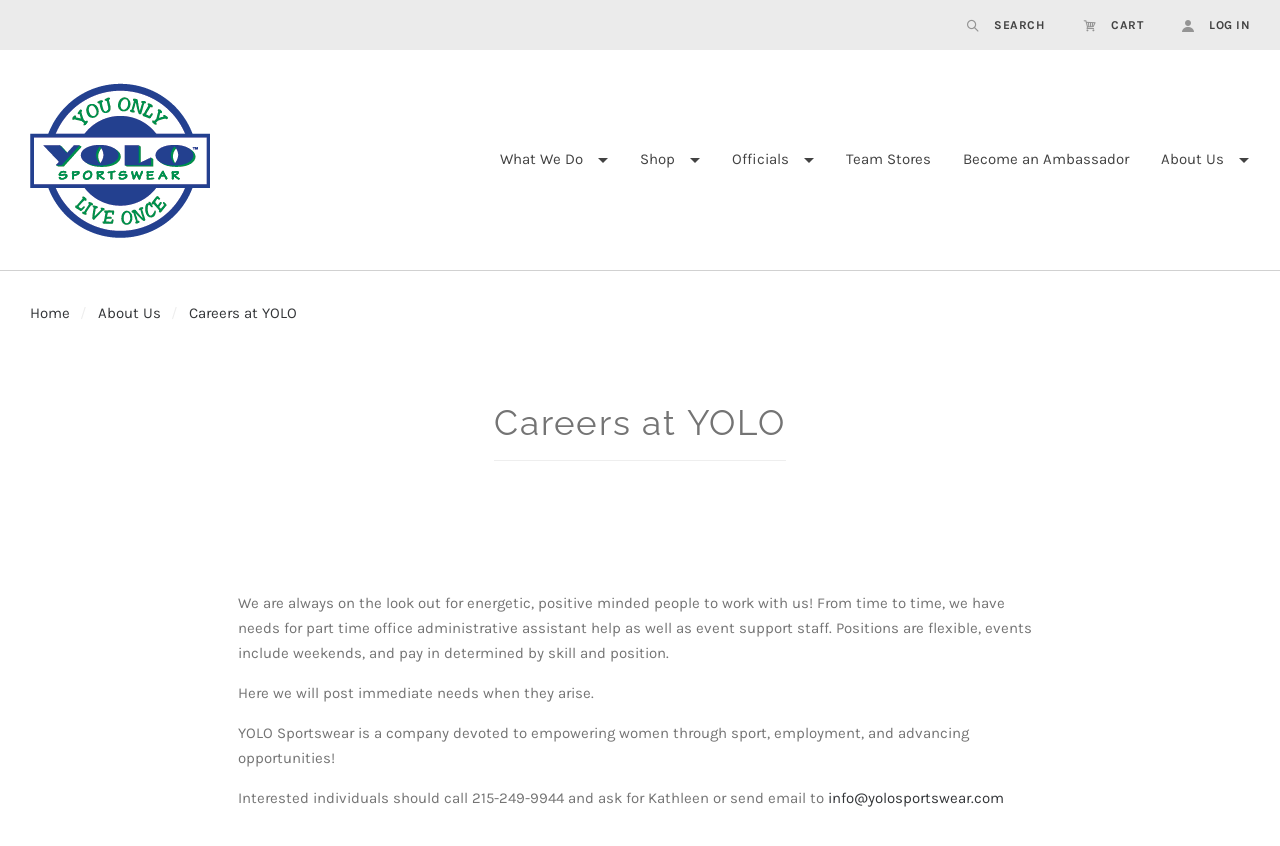Identify the bounding box for the UI element specified in this description: "Become an Ambassador". The coordinates must be four float numbers between 0 and 1, formatted as [left, top, right, bottom].

[0.741, 0.162, 0.894, 0.216]